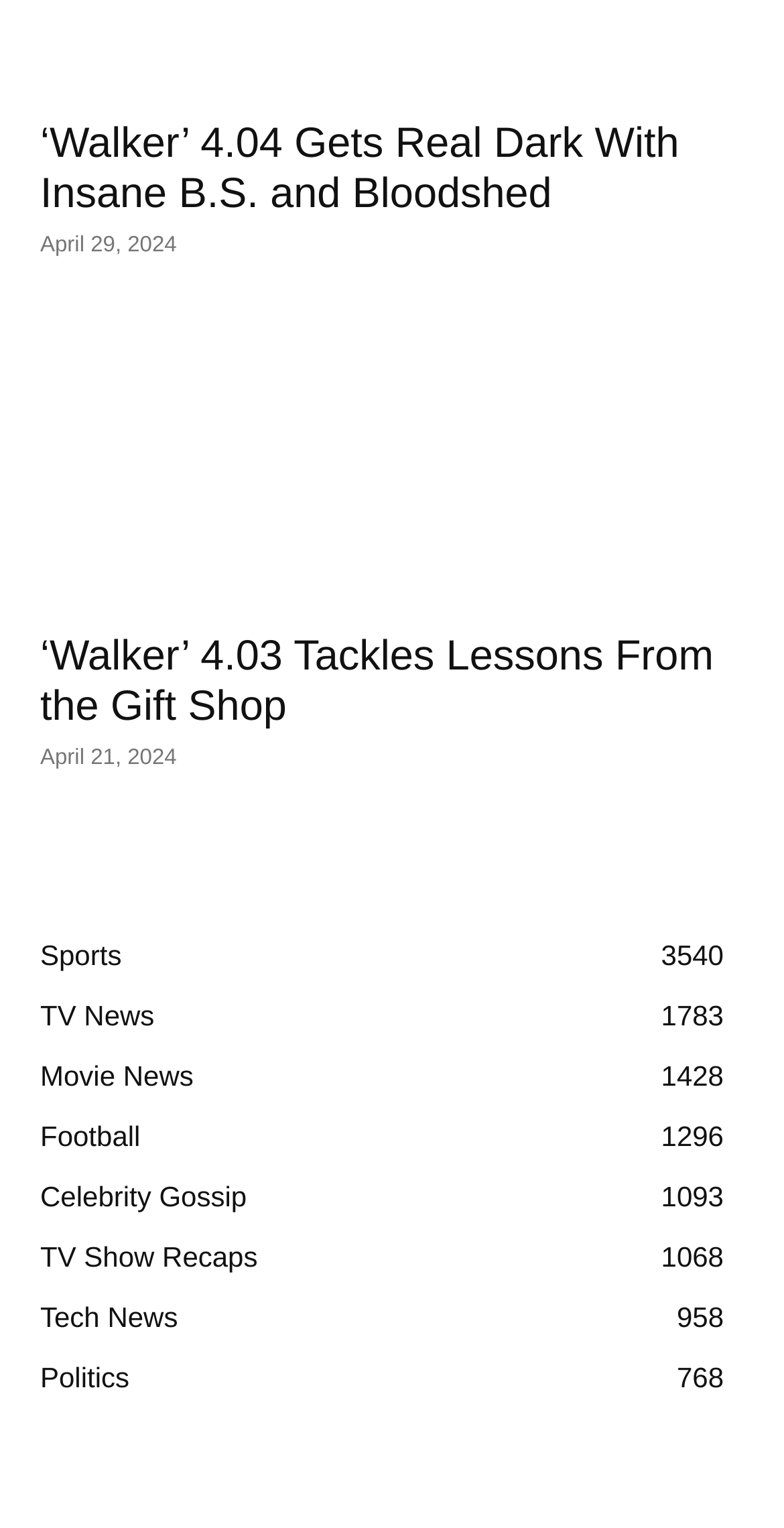How many links are on the webpage?
Using the image provided, answer with just one word or phrase.

9